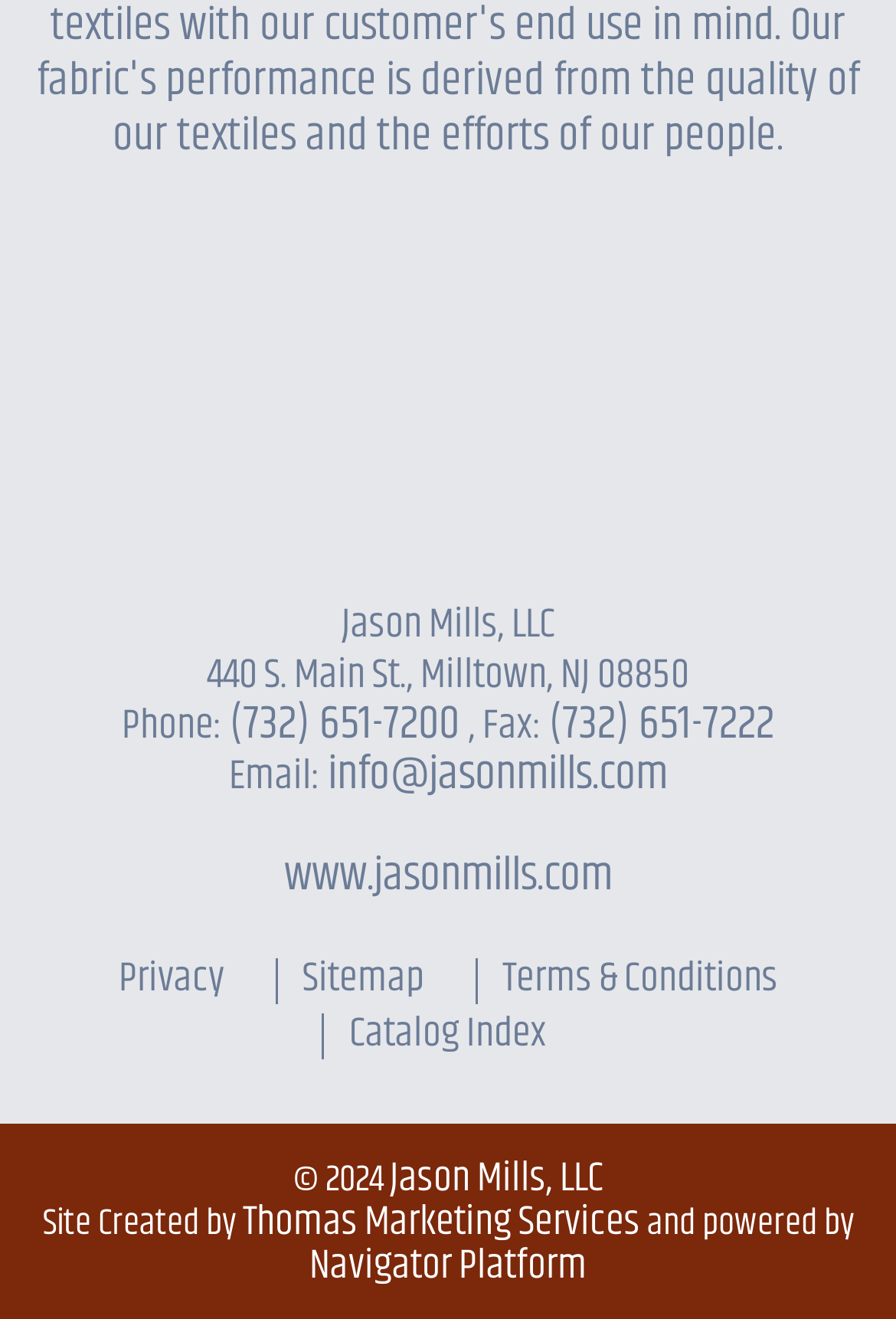Can you specify the bounding box coordinates for the region that should be clicked to fulfill this instruction: "View the privacy policy".

[0.132, 0.722, 0.25, 0.761]